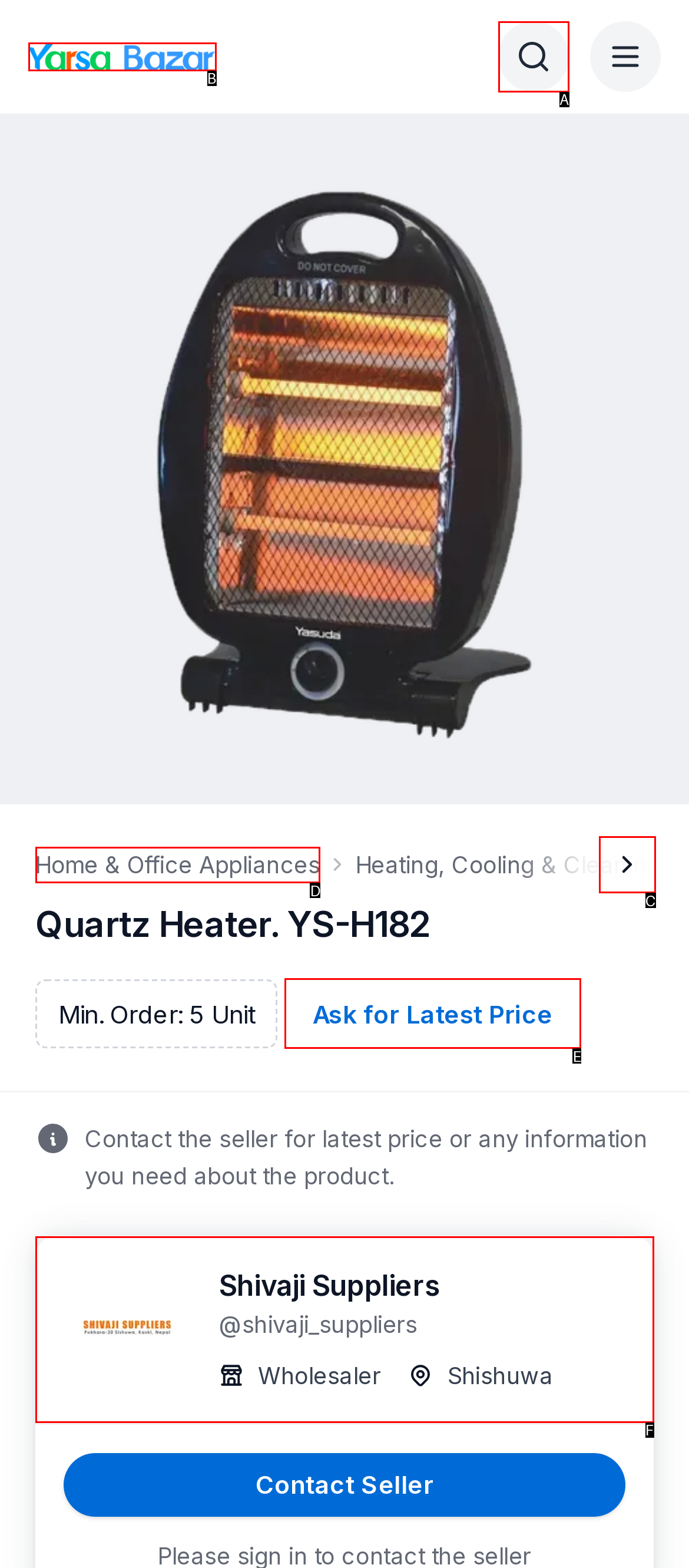Find the HTML element that matches the description provided: aria-label="search"
Answer using the corresponding option letter.

A